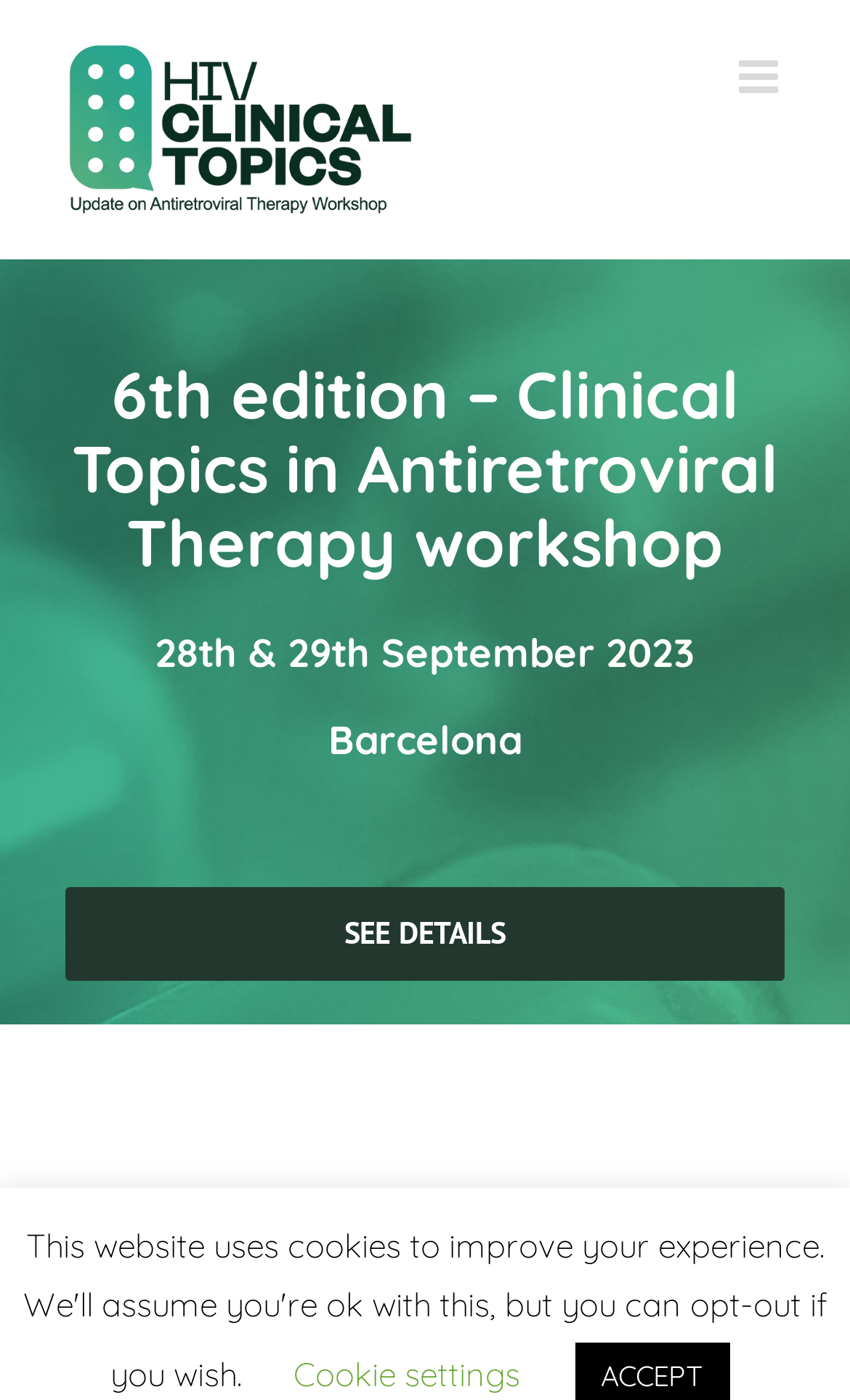What is the purpose of the 'SEE DETAILS' link?
Ensure your answer is thorough and detailed.

The 'SEE DETAILS' link is likely intended to provide more information about the workshop, such as the agenda, speakers, or registration details. The link is placed below the headings that introduce the workshop, suggesting that it is a call-to-action to learn more about the event.